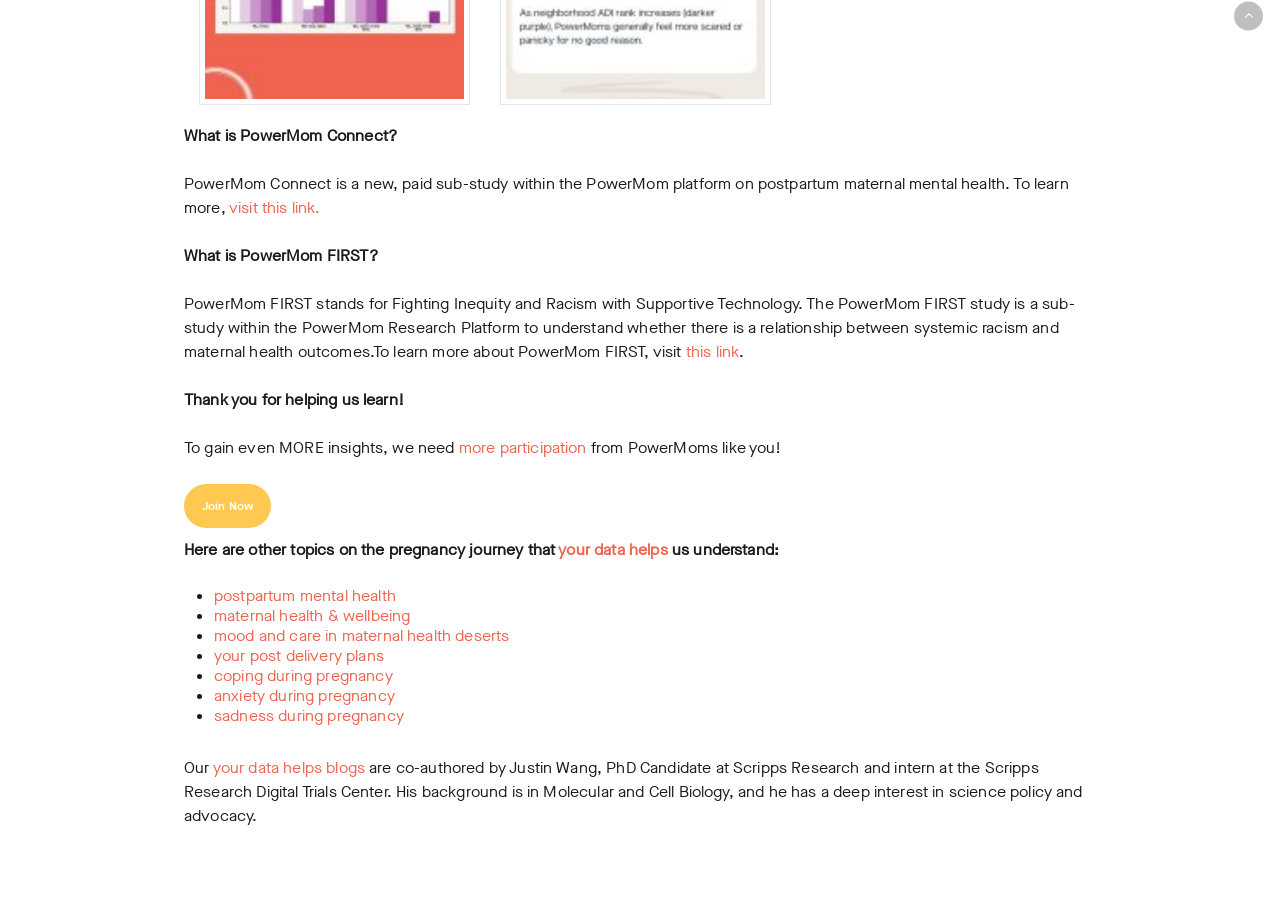Could you locate the bounding box coordinates for the section that should be clicked to accomplish this task: "Click on the 'Our Philosophy' category link".

None